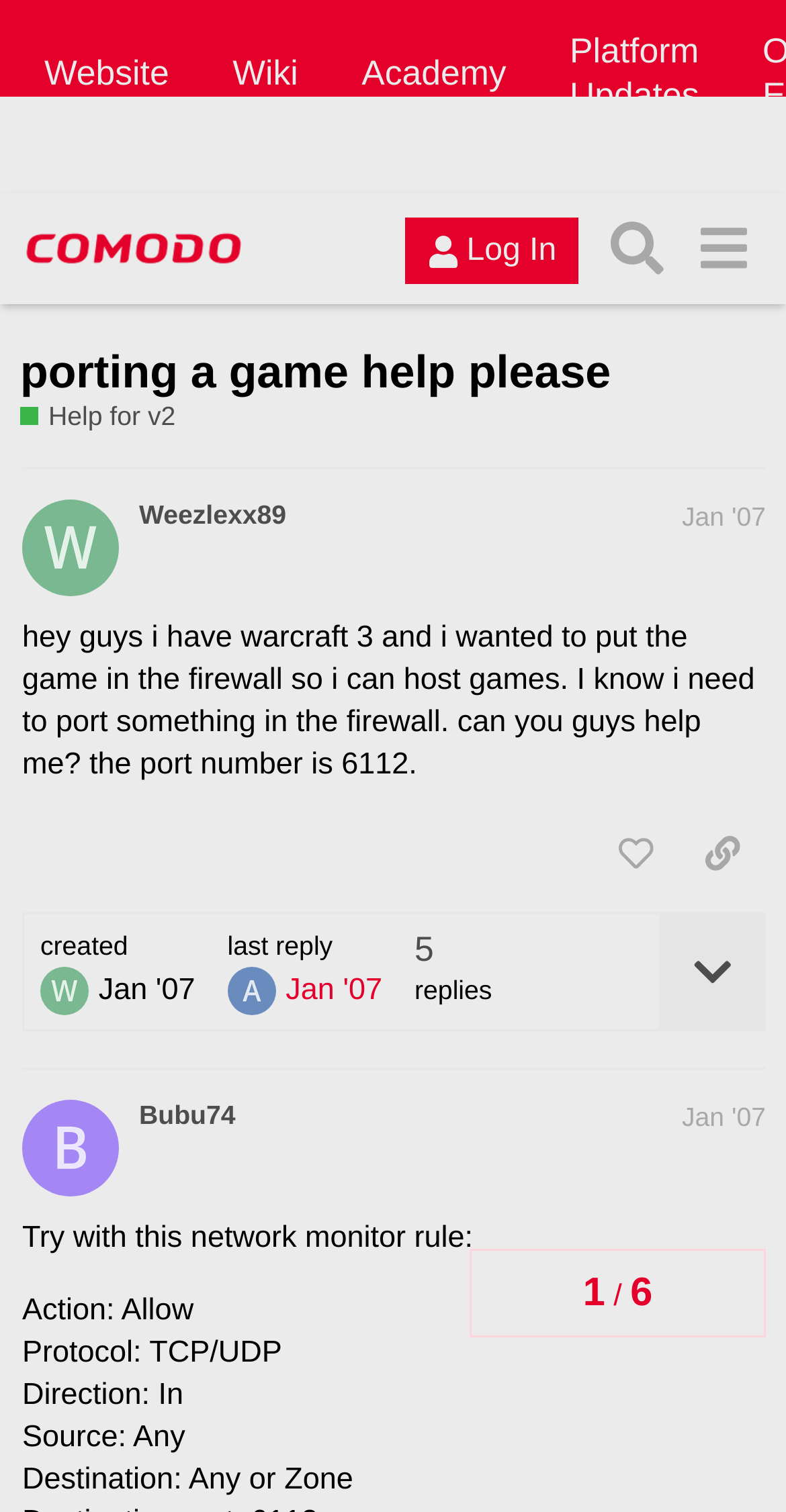Identify the bounding box coordinates of the clickable region required to complete the instruction: "Click on the 'Log In' button". The coordinates should be given as four float numbers within the range of 0 and 1, i.e., [left, top, right, bottom].

[0.516, 0.144, 0.736, 0.188]